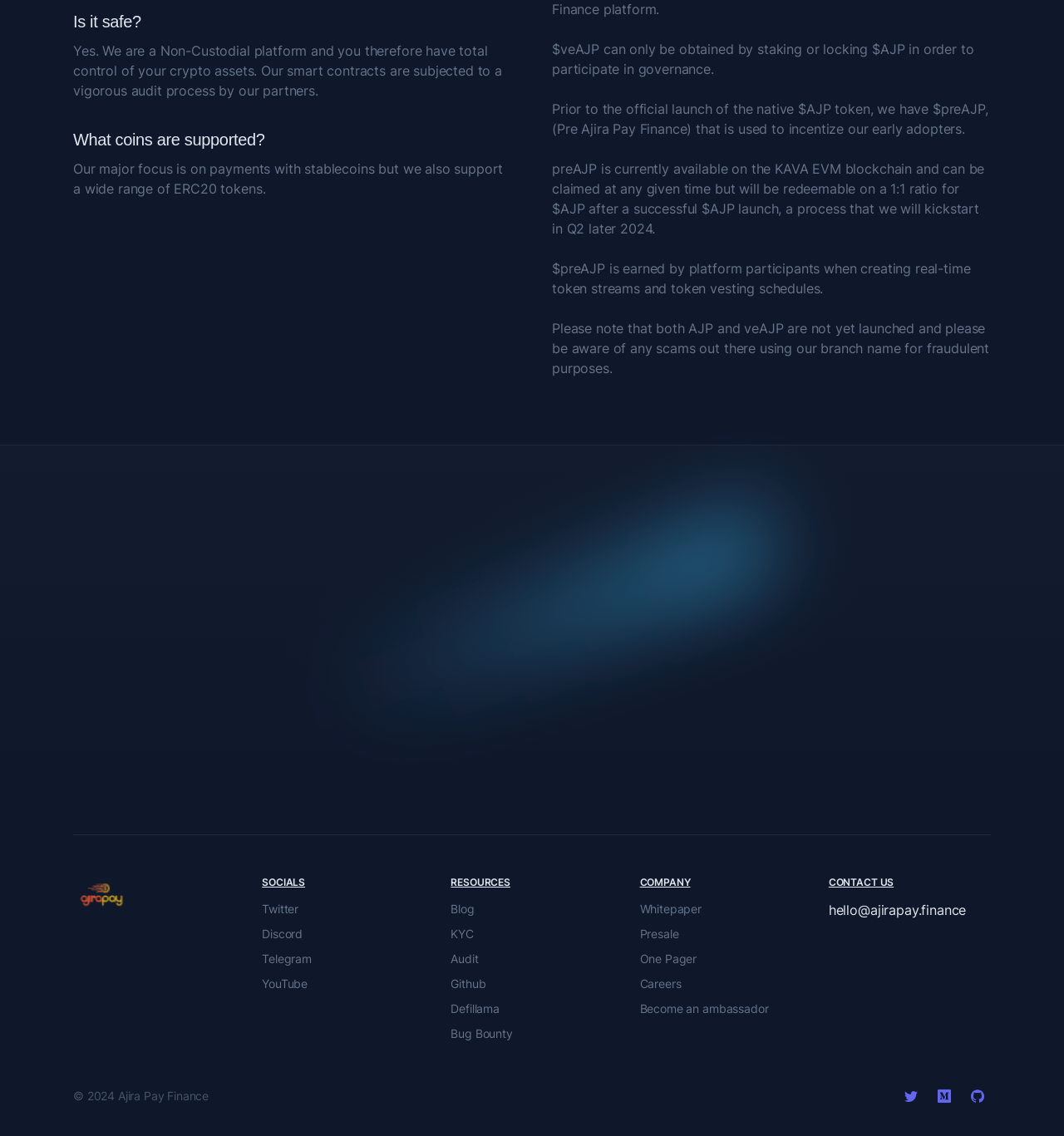Find the bounding box coordinates for the HTML element described as: "Become an ambassador". The coordinates should consist of four float values between 0 and 1, i.e., [left, top, right, bottom].

[0.601, 0.882, 0.722, 0.894]